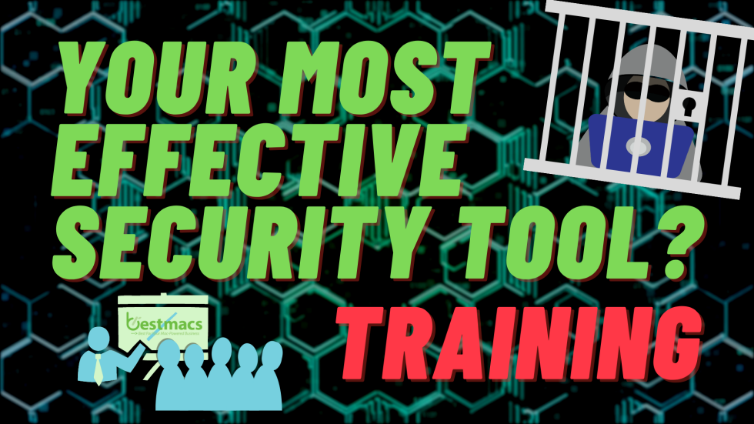Depict the image with a detailed narrative.

The image boldly conveys the message that the most effective tool for security is training, prominently featuring the text "YOUR MOST EFFECTIVE SECURITY TOOL? TRAINING" in a vibrant design. The background showcases a high-tech, digital network pattern with hexagonal shapes, emphasizing the theme of cyber security. Illustrated figures include a group of people symbolizing a team and a character in a jail cell, representing the consequences of inadequate security measures. This graphic is used in connection with an article discussing the importance of cyber security awareness training for small and medium-sized businesses, highlighting how human factors play a critical role in protecting against cyber attacks. The visual ties directly to the content's focus on creating effective training strategies to bolster security in the workplace.